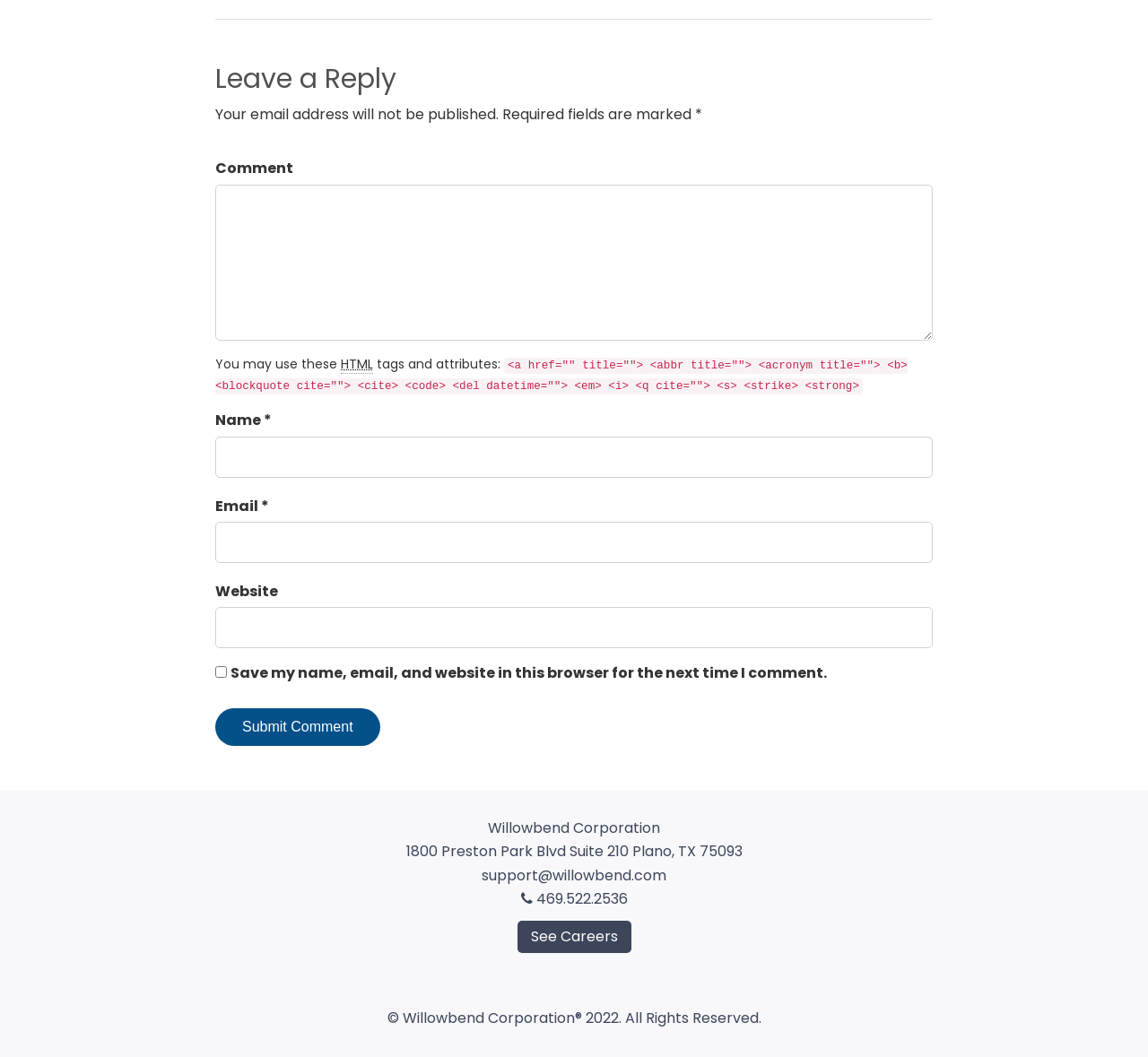Predict the bounding box coordinates for the UI element described as: "parent_node: Name * name="author"". The coordinates should be four float numbers between 0 and 1, presented as [left, top, right, bottom].

[0.188, 0.413, 0.812, 0.452]